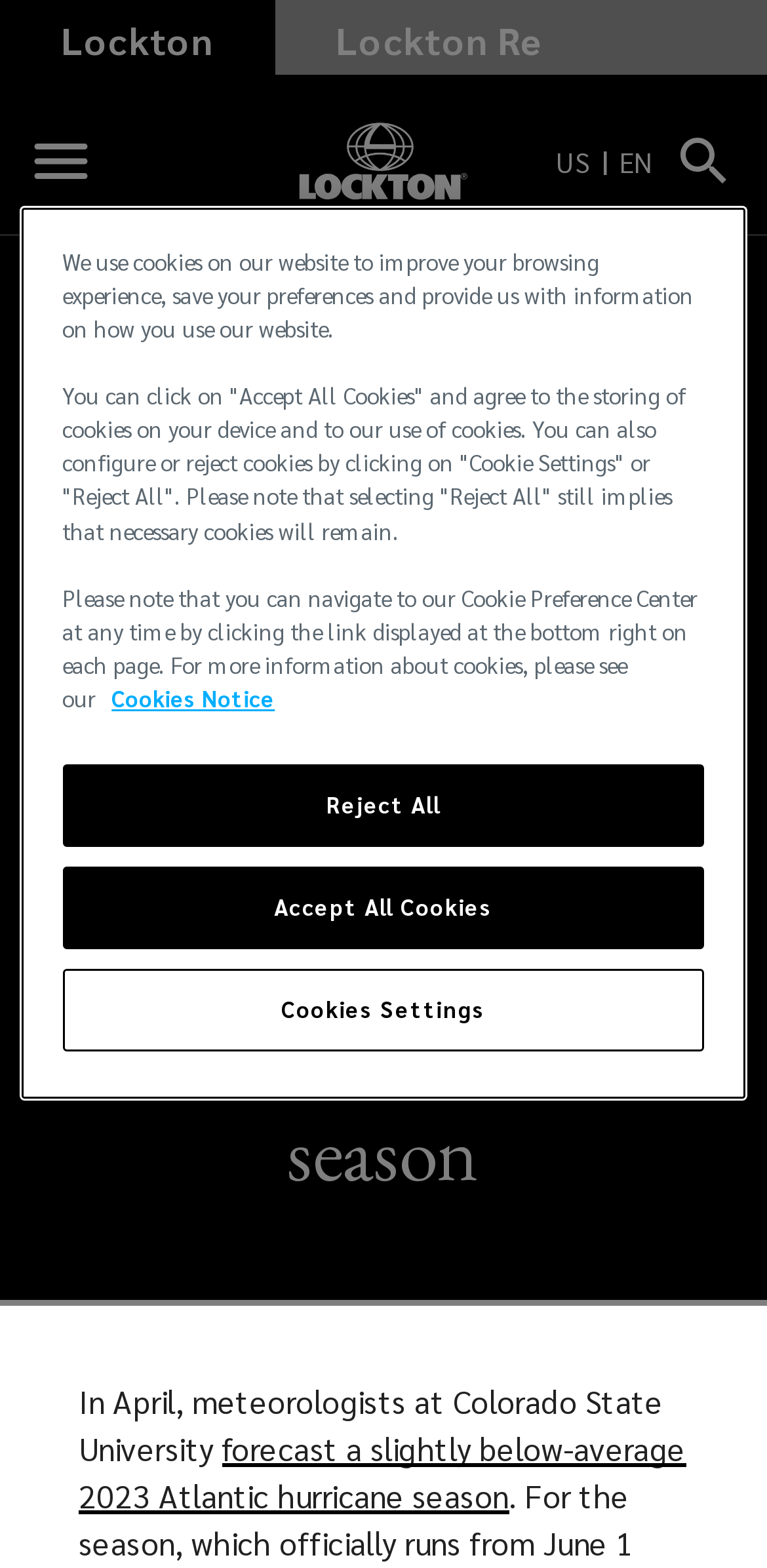Extract the bounding box coordinates for the described element: "Main Content". The coordinates should be represented as four float numbers between 0 and 1: [left, top, right, bottom].

None